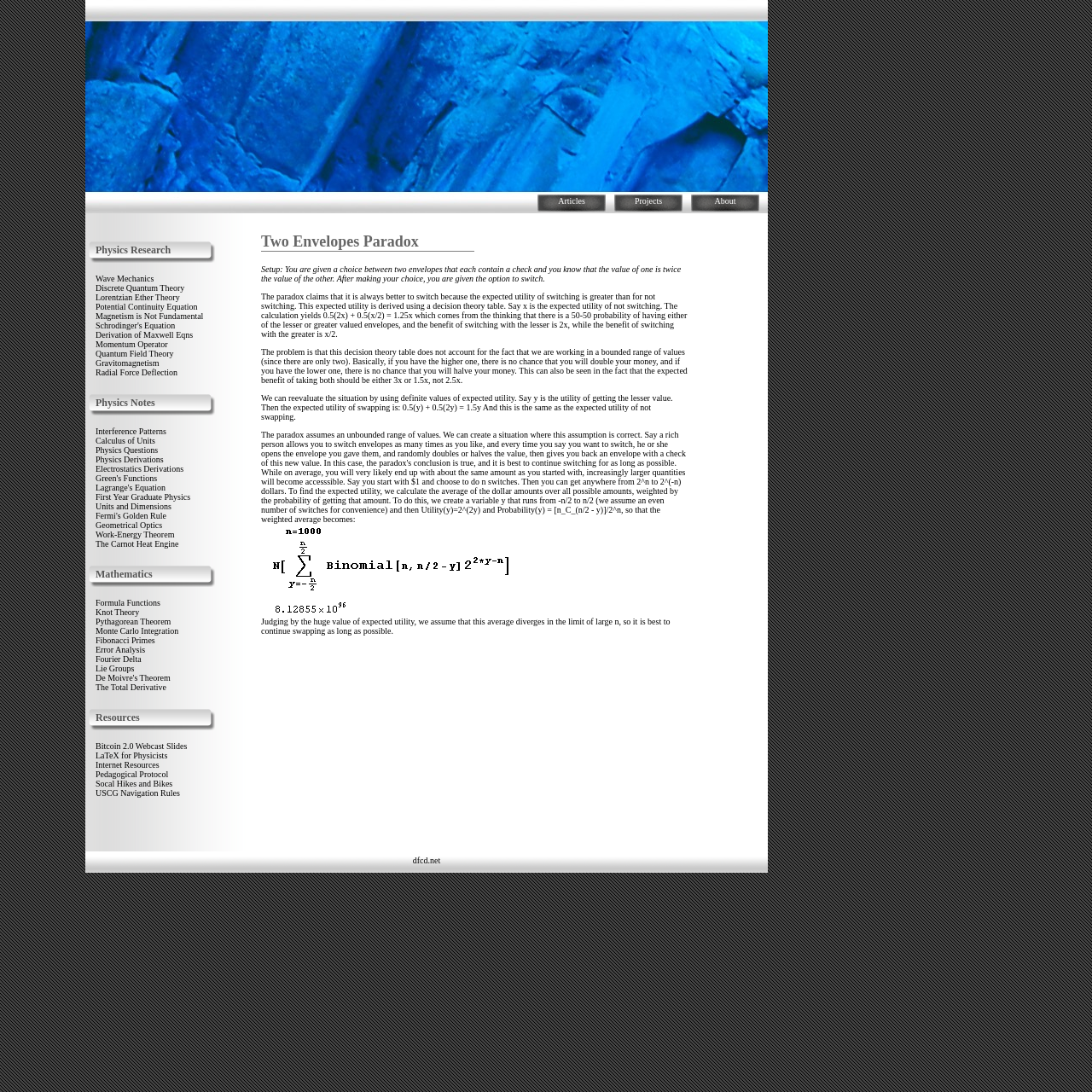Please identify the bounding box coordinates of the area that needs to be clicked to follow this instruction: "Explore the 'Mathematics' section".

[0.088, 0.52, 0.14, 0.531]